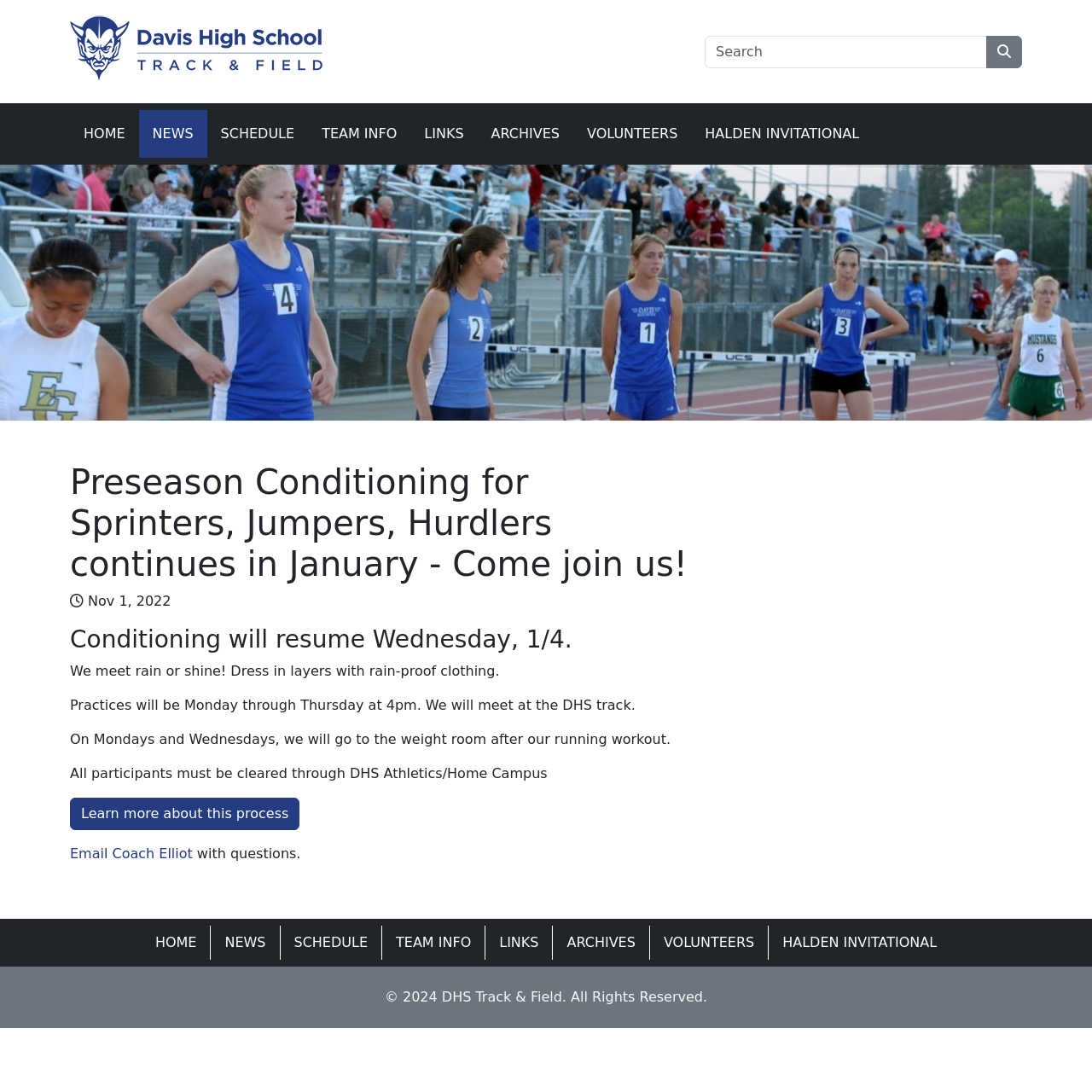Identify the bounding box coordinates for the UI element described by the following text: "Email Coach Elliot". Provide the coordinates as four float numbers between 0 and 1, in the format [left, top, right, bottom].

[0.064, 0.774, 0.176, 0.789]